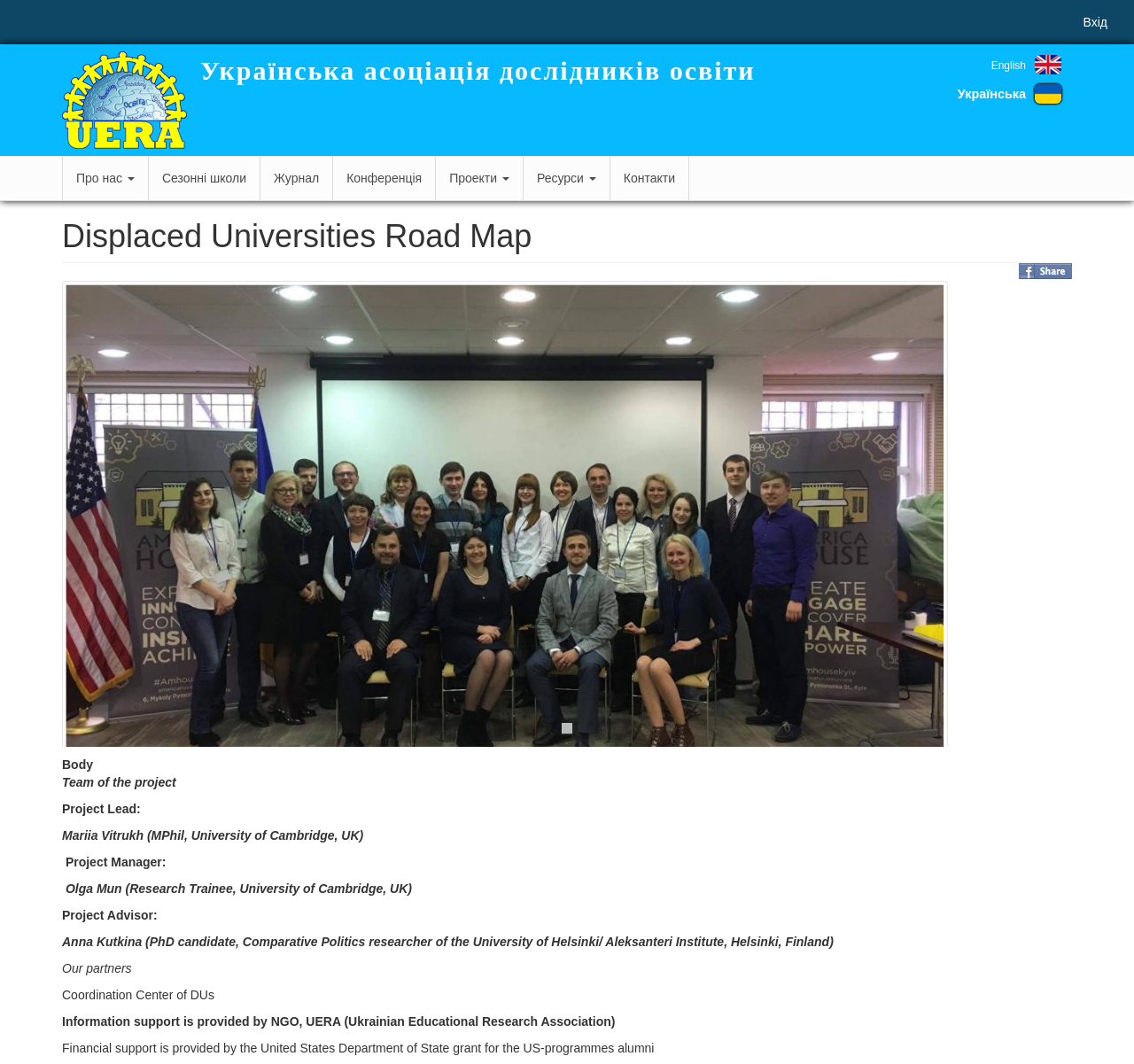Please identify the bounding box coordinates of where to click in order to follow the instruction: "Print This Article".

None